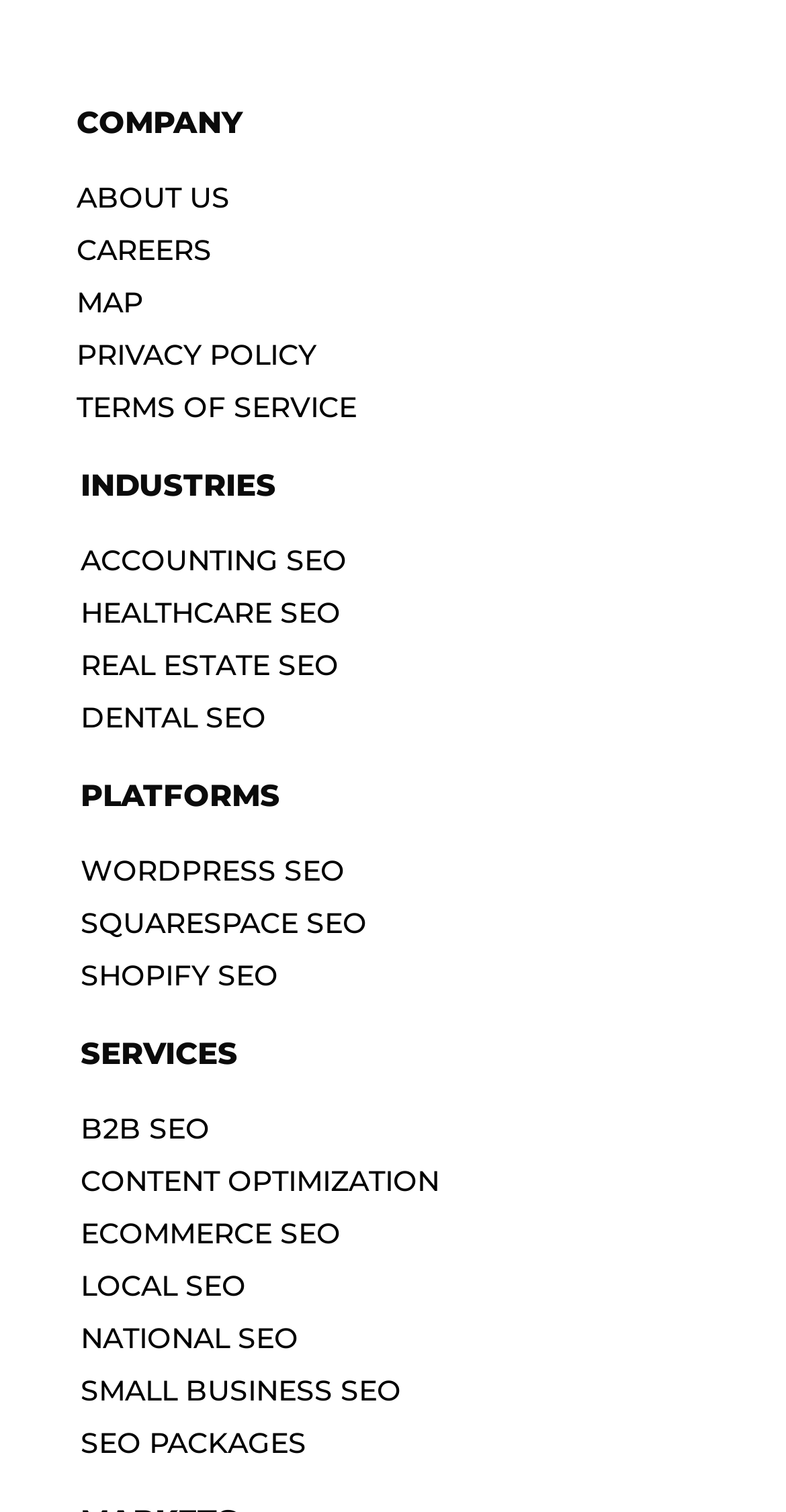From the given element description: "Real Estate SEO", find the bounding box for the UI element. Provide the coordinates as four float numbers between 0 and 1, in the order [left, top, right, bottom].

[0.103, 0.426, 0.974, 0.454]